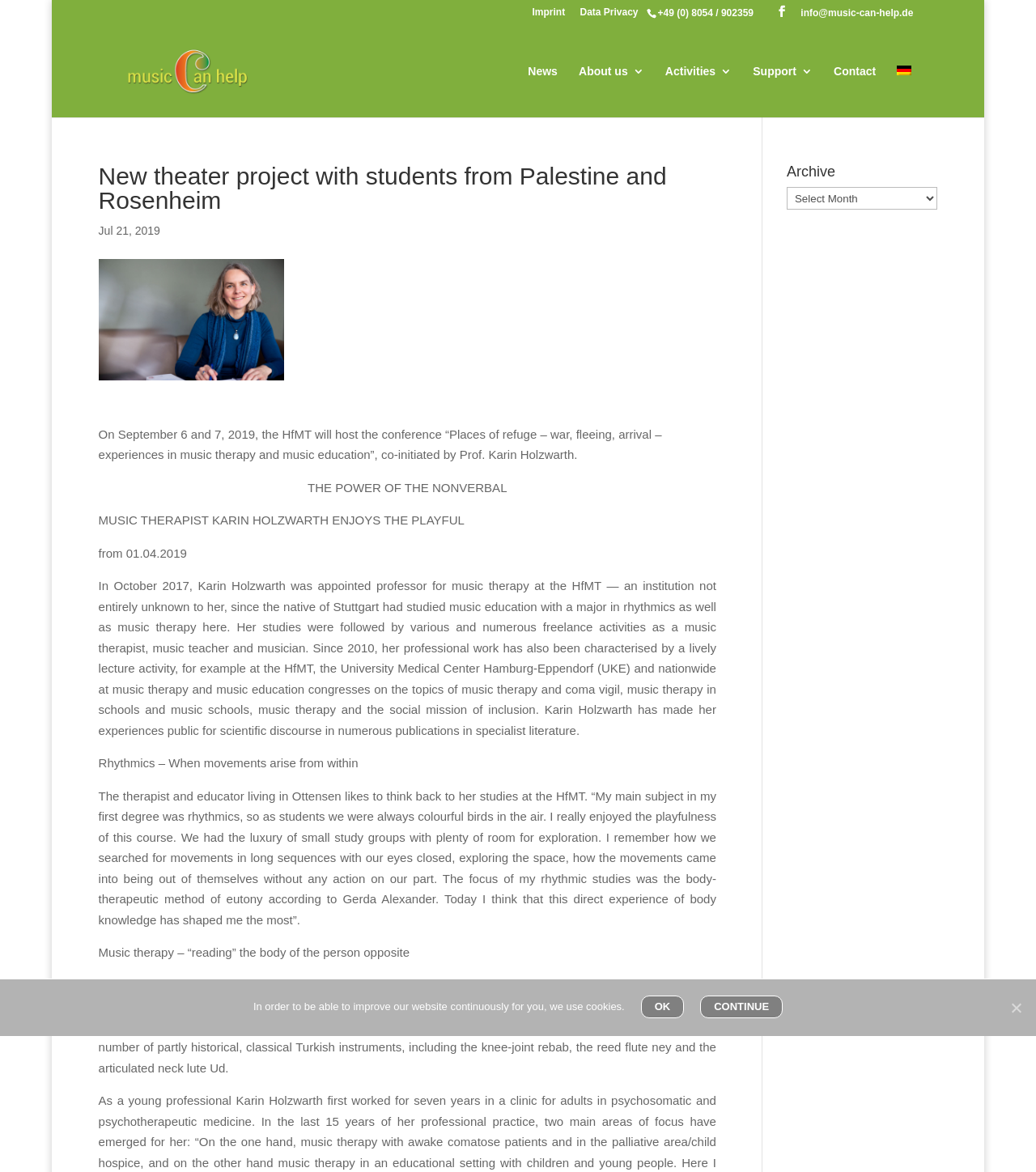Determine the bounding box coordinates of the element that should be clicked to execute the following command: "Click the 'News' link".

[0.51, 0.056, 0.538, 0.1]